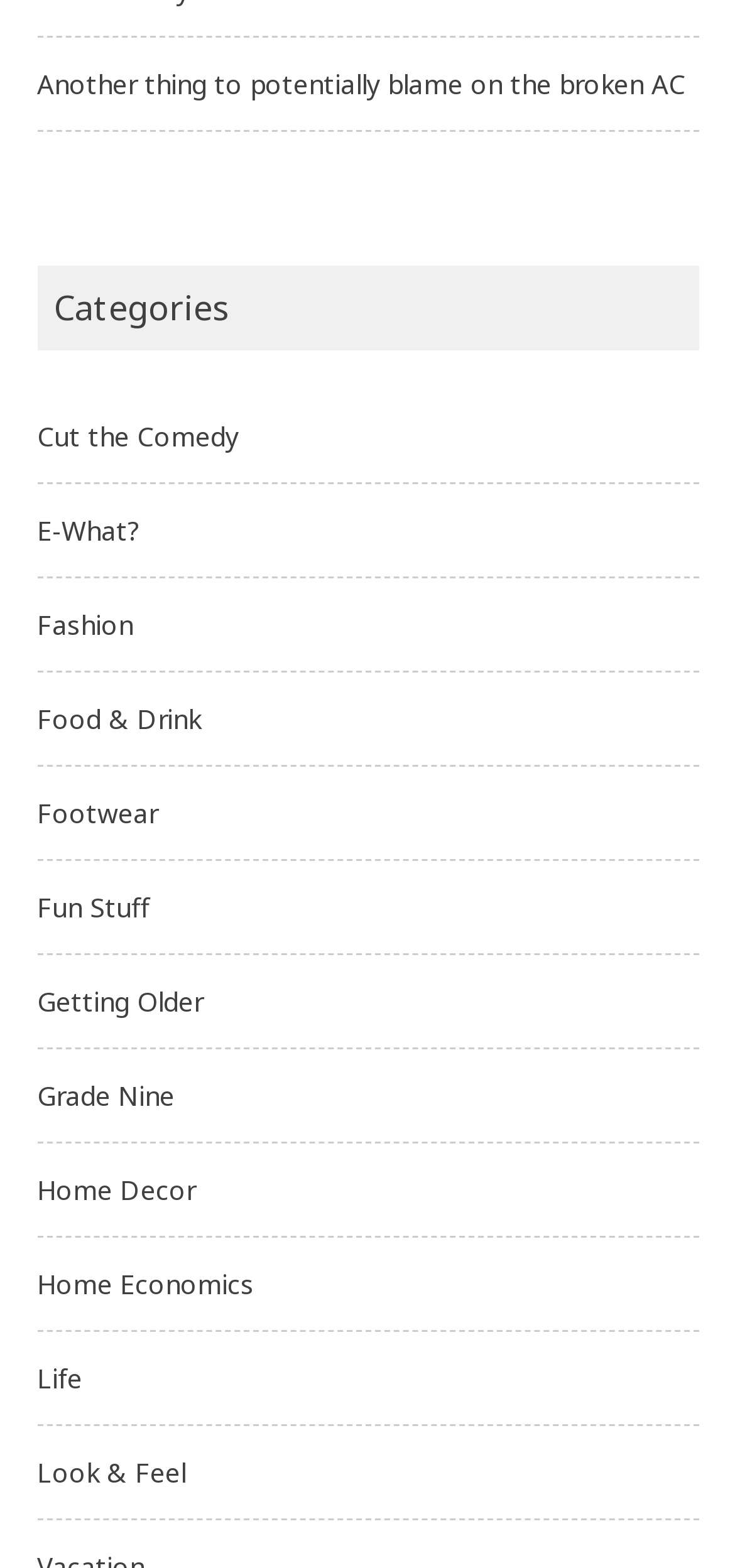Locate the bounding box coordinates of the UI element described by: "Food & Drink". Provide the coordinates as four float numbers between 0 and 1, formatted as [left, top, right, bottom].

[0.05, 0.447, 0.273, 0.47]